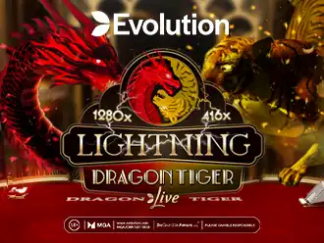Provide a thorough description of the image presented.

The image showcases the vibrant game title "Lightning Dragon Tiger," developed by Evolution Gaming. It features an eye-catching design with a striking red dragon on the left and a golden tiger on the right, creating a dynamic visual that represents the game's theme. The background is filled with a dramatic and colorful ambiance, enhancing the excitement of this live casino game. The dimensions of the game are highlighted as 1280x416, emphasizing its high-definition graphics suitable for an immersive gaming experience. The game's branding is prominent, showcasing Evolution's commitment to delivering top-notch entertainment.